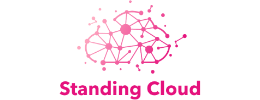Offer a detailed narrative of what is shown in the image.

The image features the logo of Standing Cloud, presented in a vibrant pink and white color scheme. The design incorporates a modern and abstract graphic element, symbolizing interconnected nodes, which reflects themes of technology and innovation. Below the graphic, the name "Standing Cloud" is prominently displayed in bold pink text, emphasizing the brand's identity. This logo reinforces Standing Cloud's focus on cloud technology and its commitment to facilitating technological adaptation within businesses.